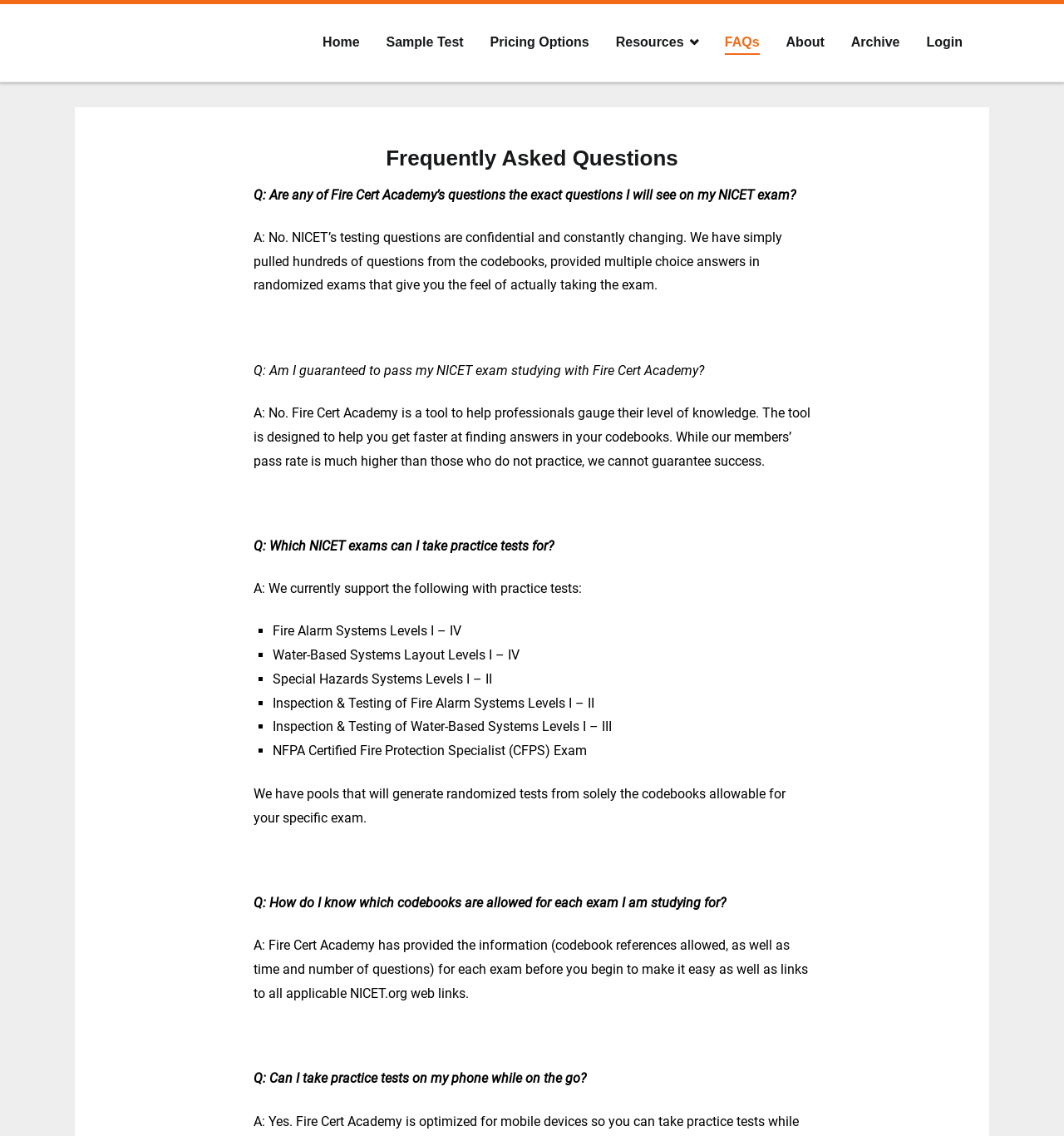Can you find the bounding box coordinates of the area I should click to execute the following instruction: "Click on the 'Login' link"?

[0.871, 0.027, 0.905, 0.048]